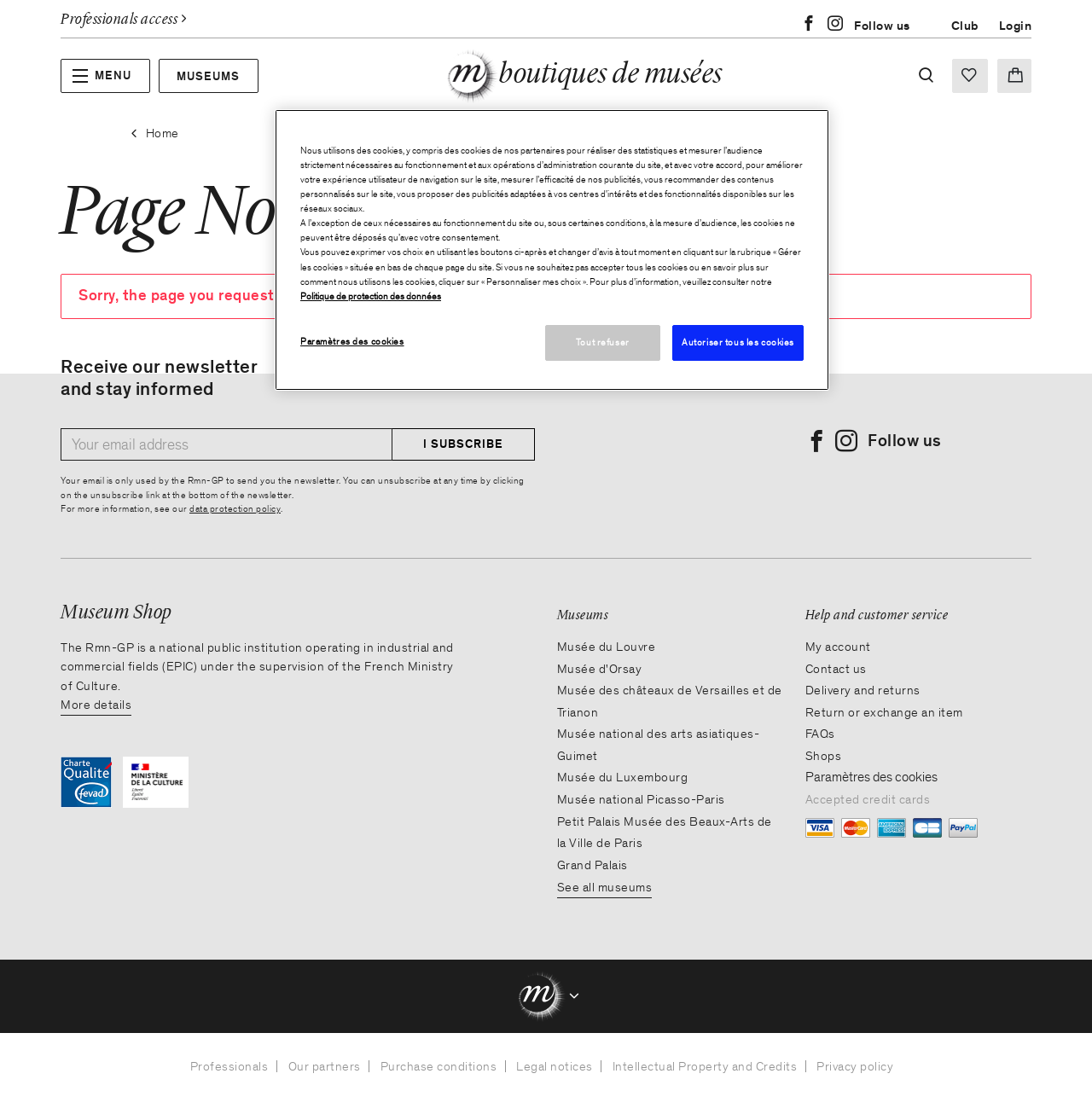Given the description Delivery and returns, predict the bounding box coordinates of the UI element. Ensure the coordinates are in the format (top-left x, top-left y, bottom-right x, bottom-right y) and all values are between 0 and 1.

[0.737, 0.609, 0.843, 0.623]